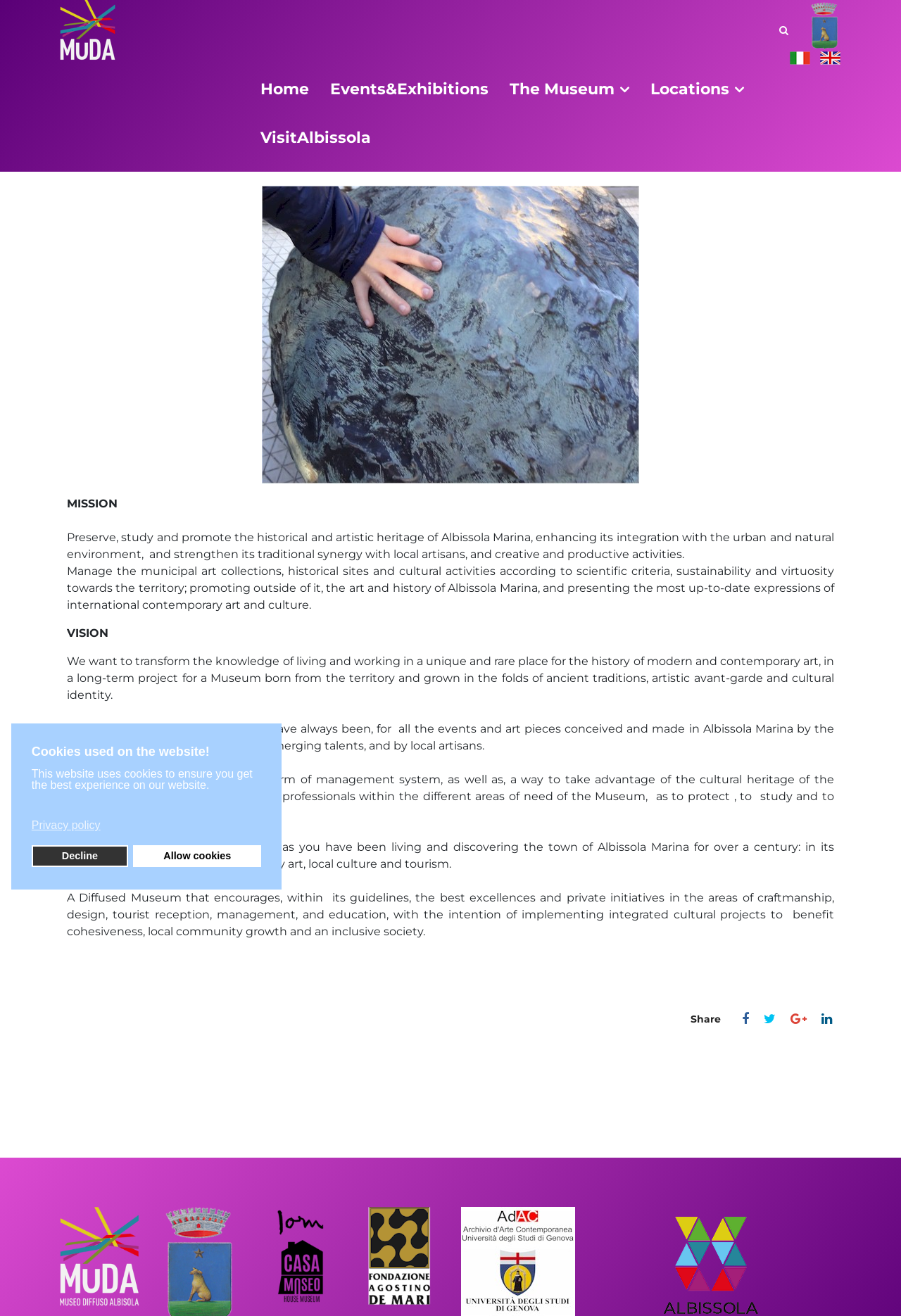Locate the bounding box coordinates of the area you need to click to fulfill this instruction: 'Explore the Locations page'. The coordinates must be in the form of four float numbers ranging from 0 to 1: [left, top, right, bottom].

[0.72, 0.059, 0.827, 0.077]